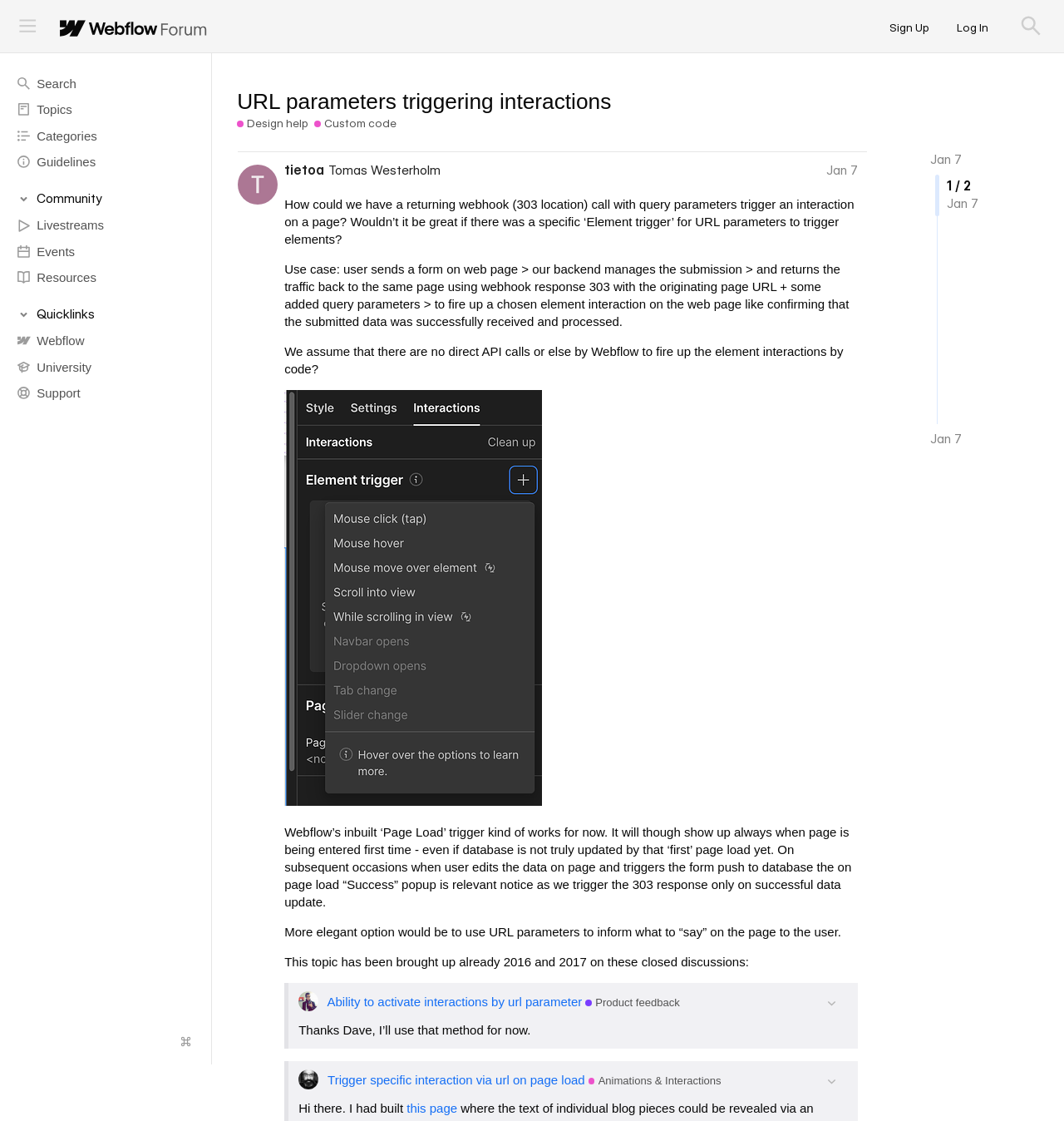Based on the element description Events, identify the bounding box of the UI element in the given webpage screenshot. The coordinates should be in the format (top-left x, top-left y, bottom-right x, bottom-right y) and must be between 0 and 1.

[0.0, 0.213, 0.199, 0.236]